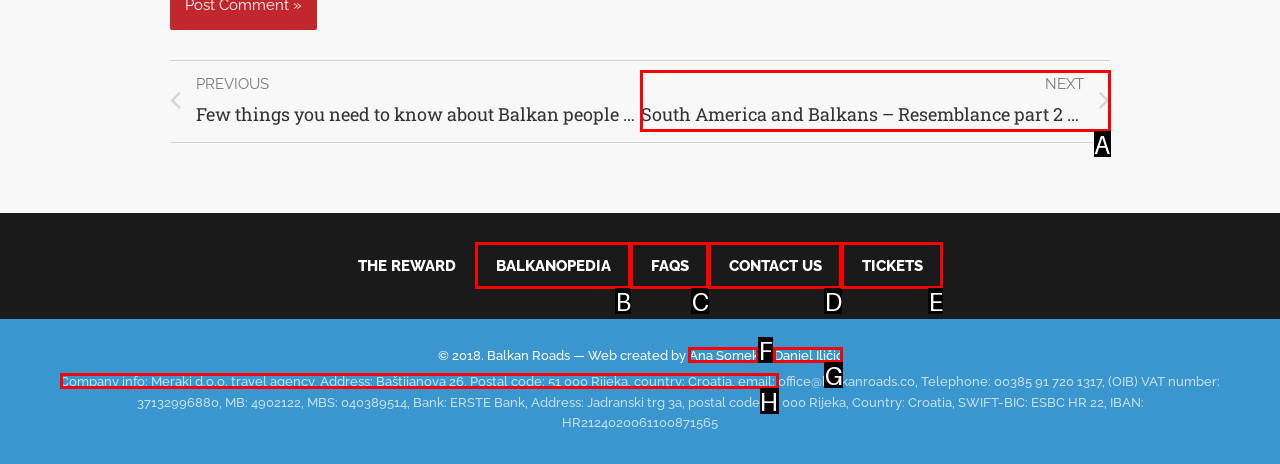From the given options, indicate the letter that corresponds to the action needed to complete this task: view company info. Respond with only the letter.

H